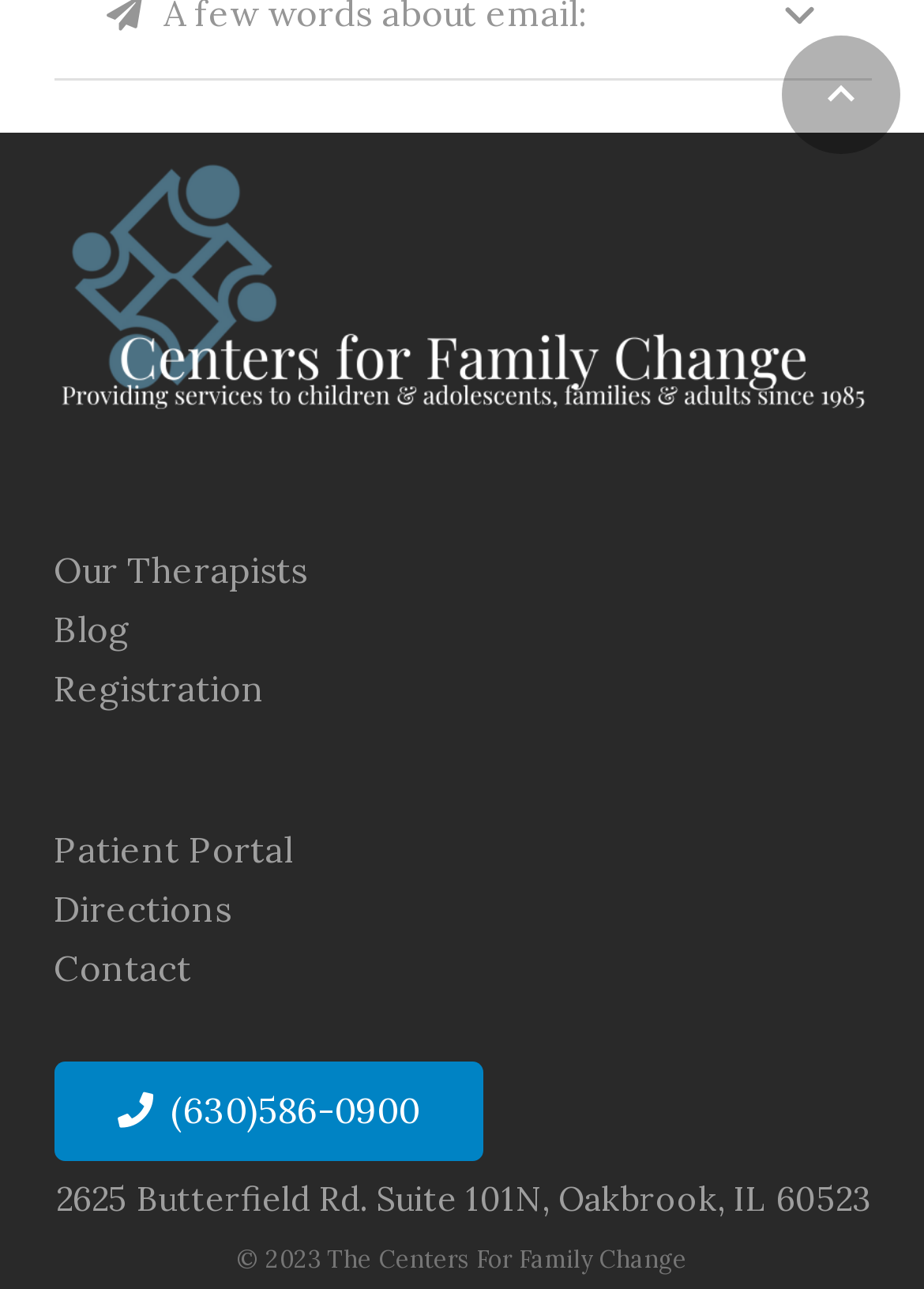Please reply to the following question using a single word or phrase: 
What is the phone number on the webpage?

(630)586-0900